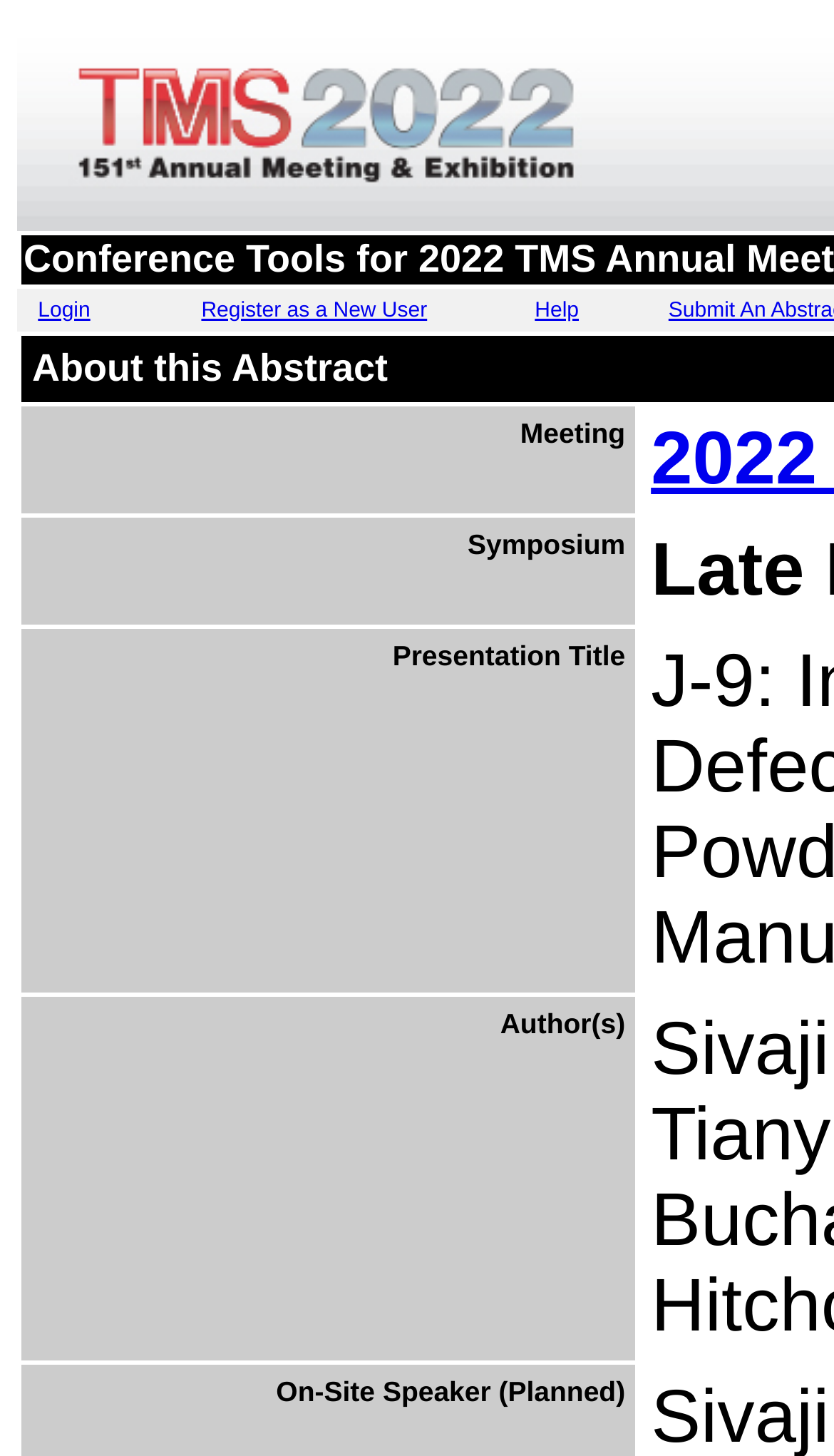Show the bounding box coordinates for the HTML element as described: "Login".

[0.046, 0.205, 0.108, 0.221]